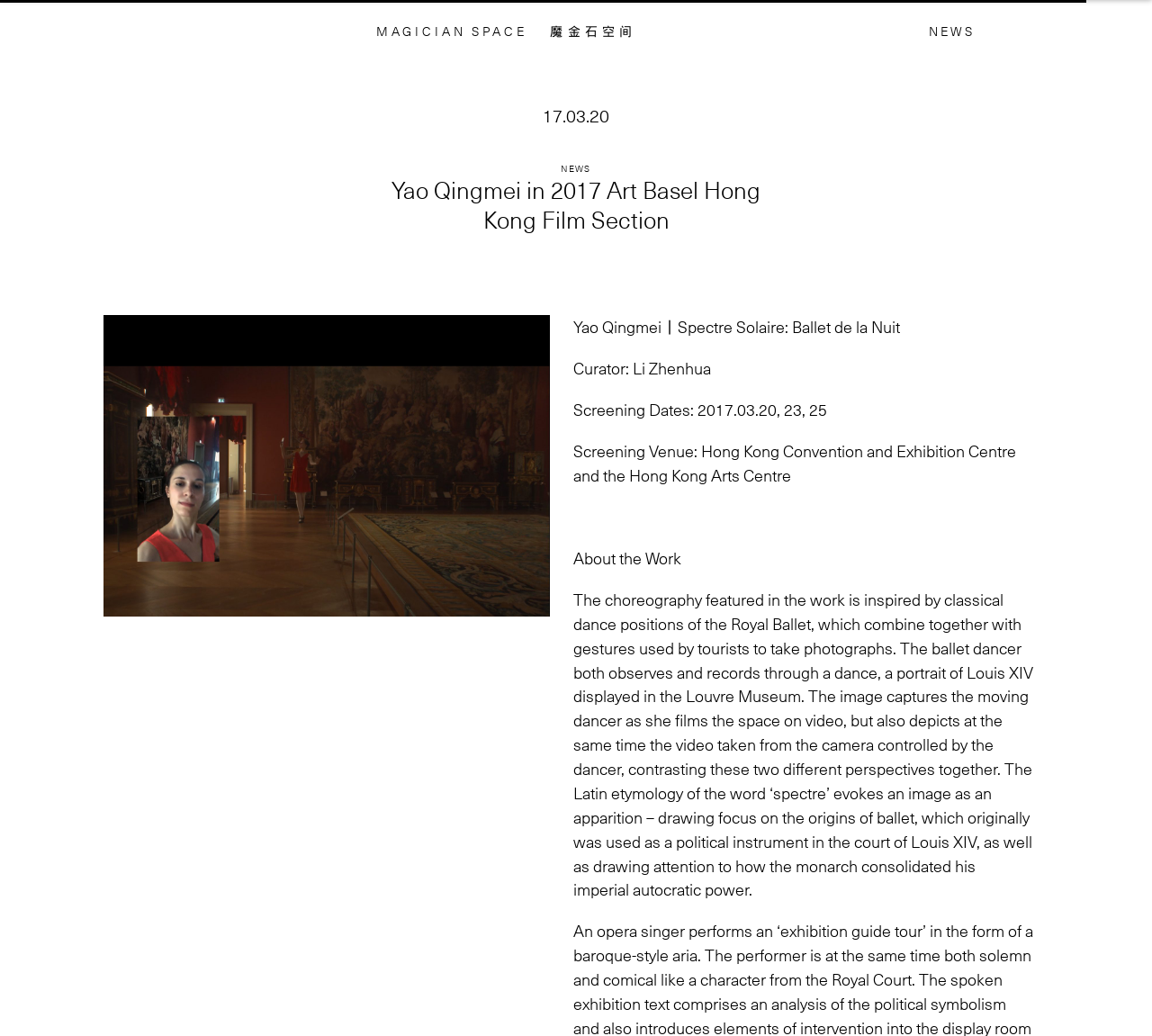What is the title of the work being described?
Analyze the image and provide a thorough answer to the question.

I found the answer by looking at the text 'Yao Qingmei丨Spectre Solaire: Ballet de la Nuit' which suggests that Spectre Solaire: Ballet de la Nuit is the title of the work being described.